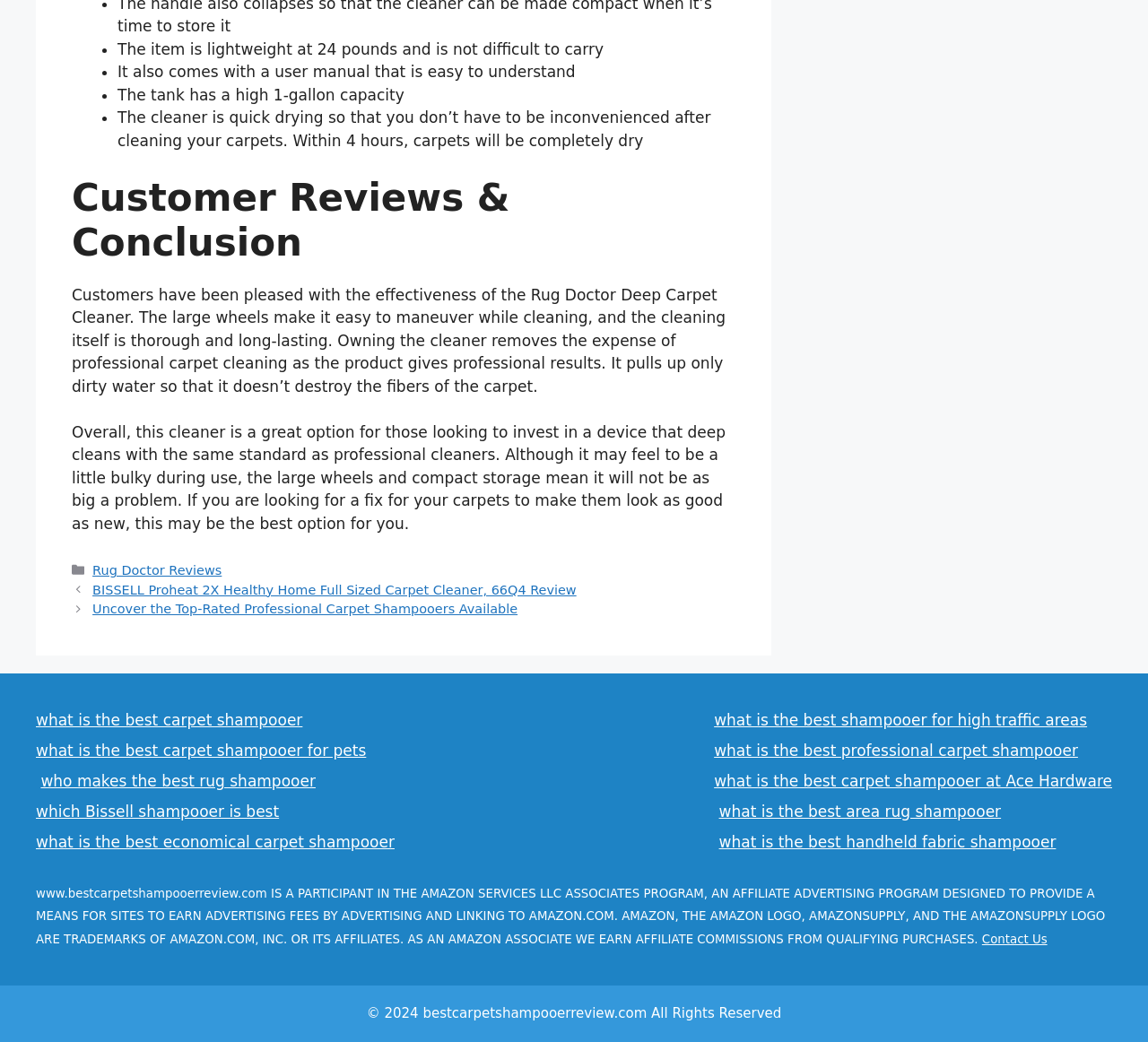What is the benefit of owning the Rug Doctor Deep Carpet Cleaner according to customer reviews?
Please provide a comprehensive answer based on the information in the image.

The answer can be found in the customer review section, which states 'Owning the cleaner removes the expense of professional carpet cleaning as the product gives professional results'.